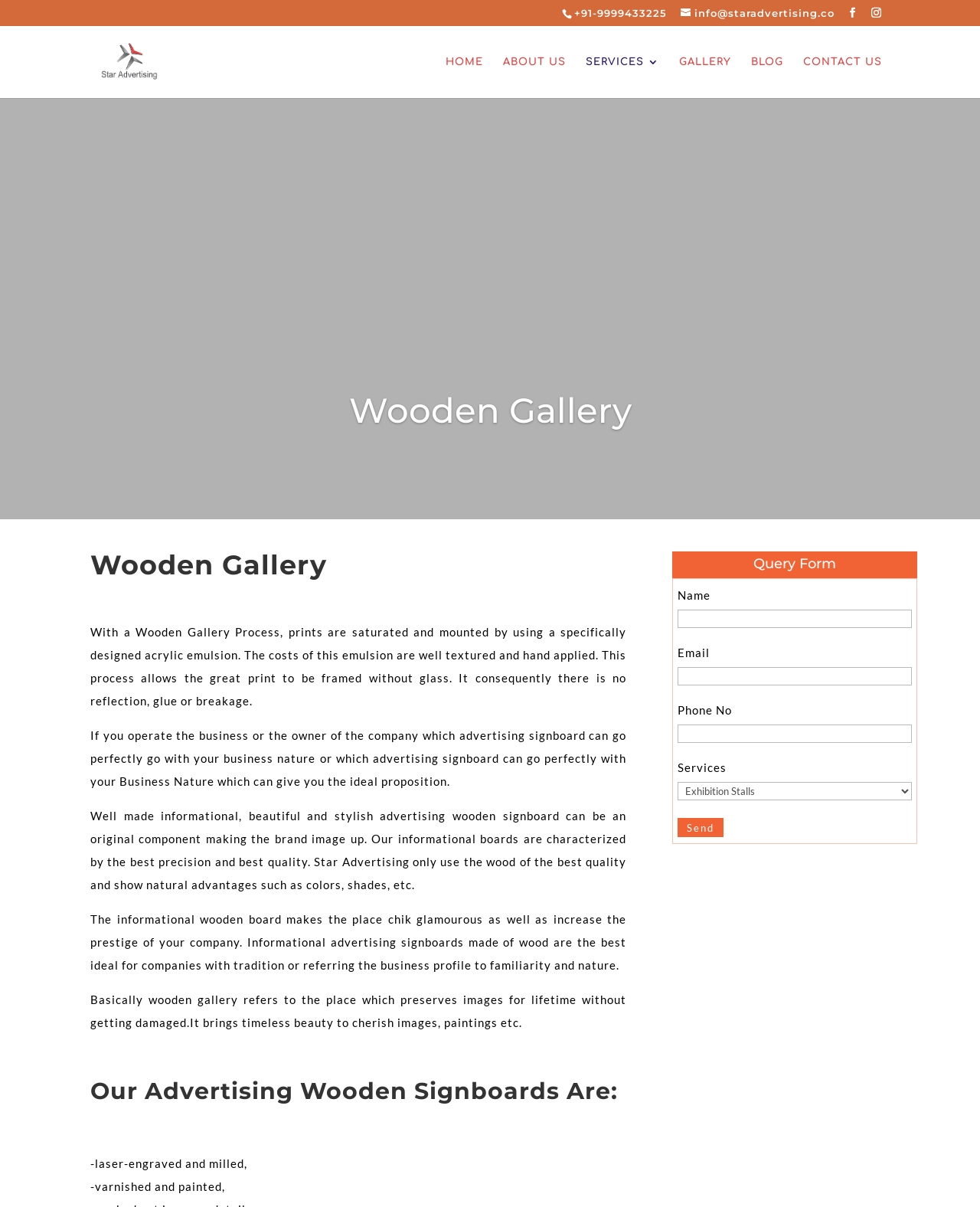Can you show the bounding box coordinates of the region to click on to complete the task described in the instruction: "Visit the ABOUT US page"?

[0.513, 0.047, 0.577, 0.081]